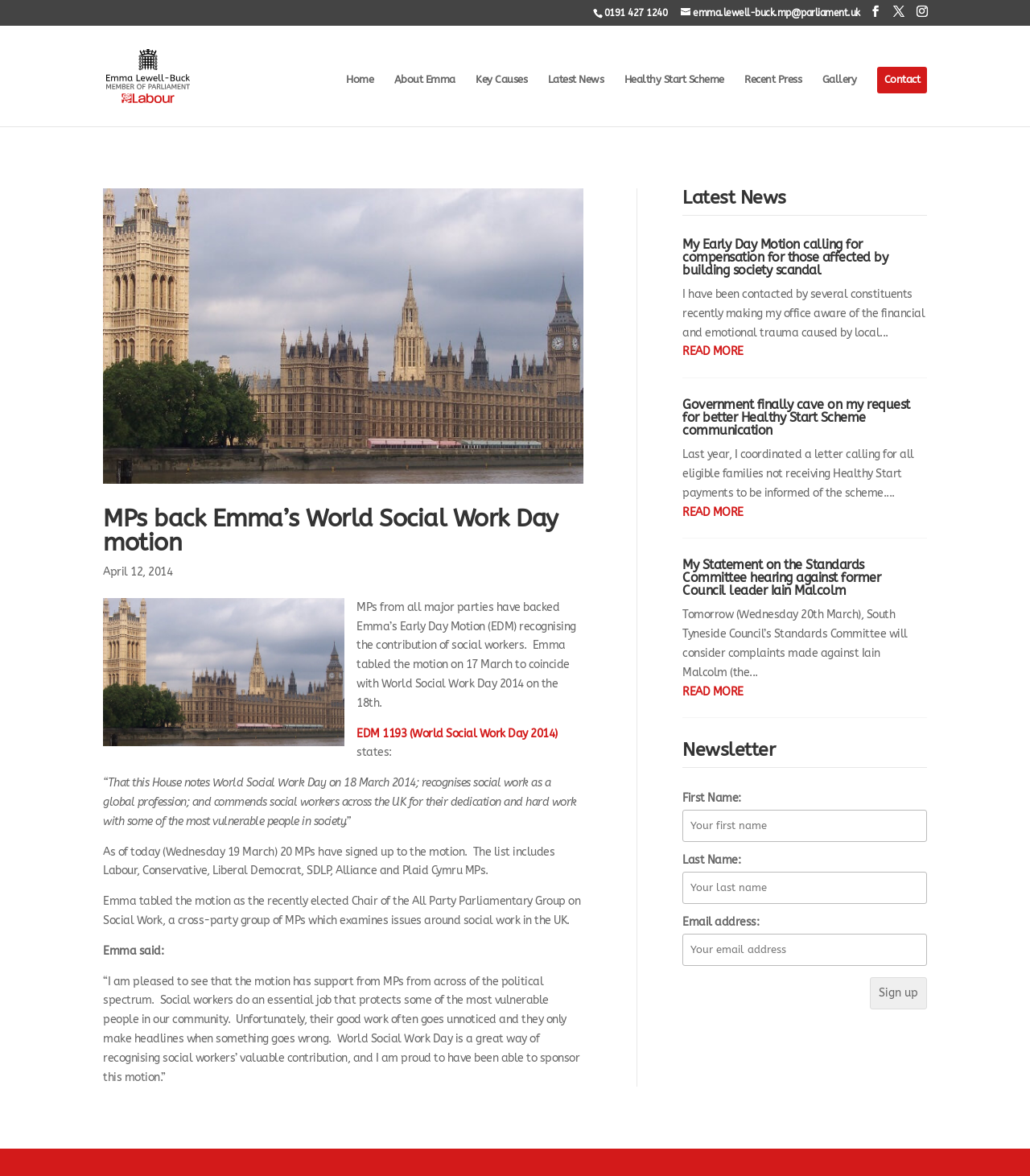Find the bounding box coordinates of the area that needs to be clicked in order to achieve the following instruction: "Click the 'Contact' link". The coordinates should be specified as four float numbers between 0 and 1, i.e., [left, top, right, bottom].

[0.858, 0.063, 0.893, 0.107]